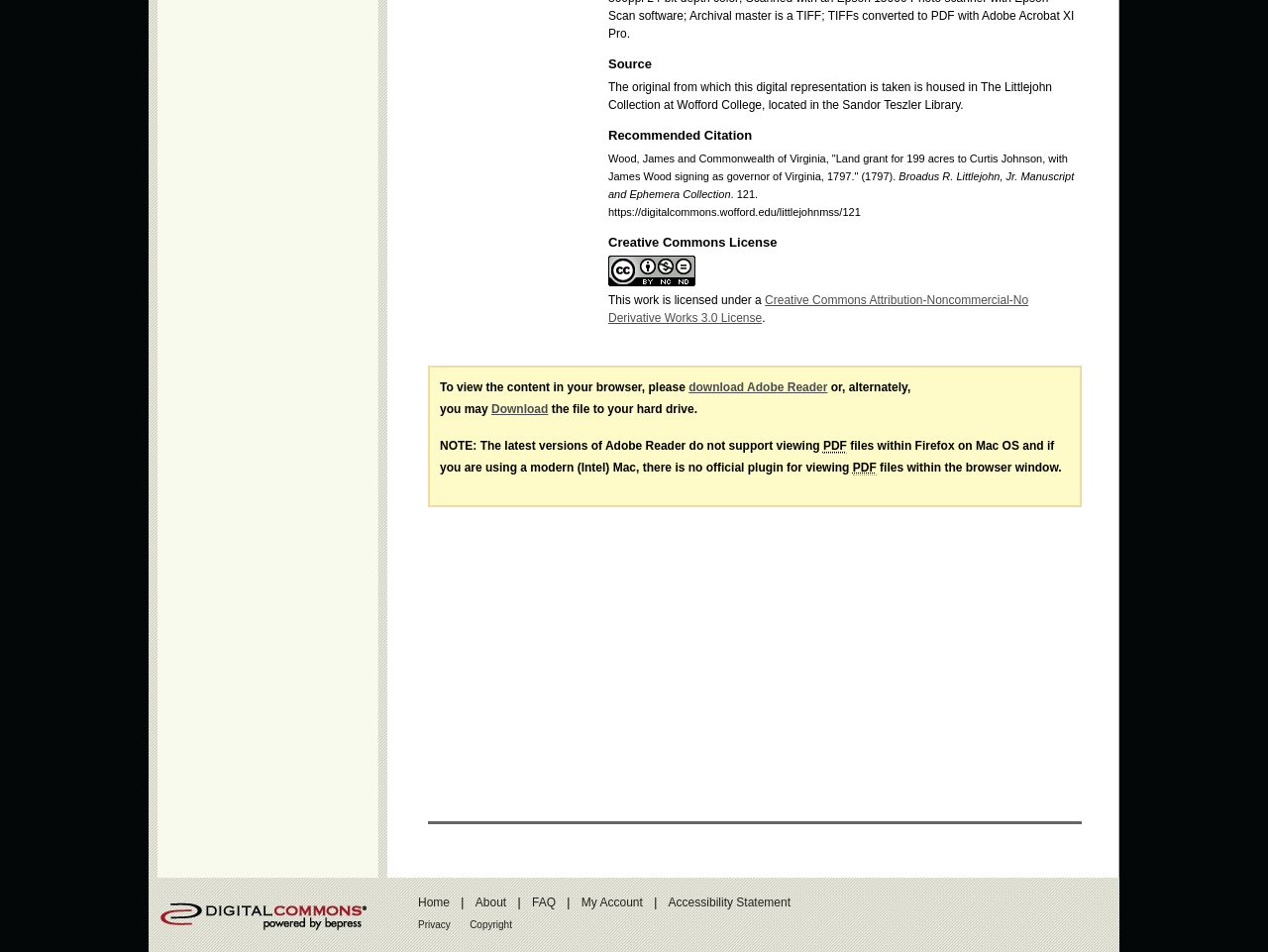Answer the question in a single word or phrase:
What is the name of the collection where the original document is housed?

The Littlejohn Collection